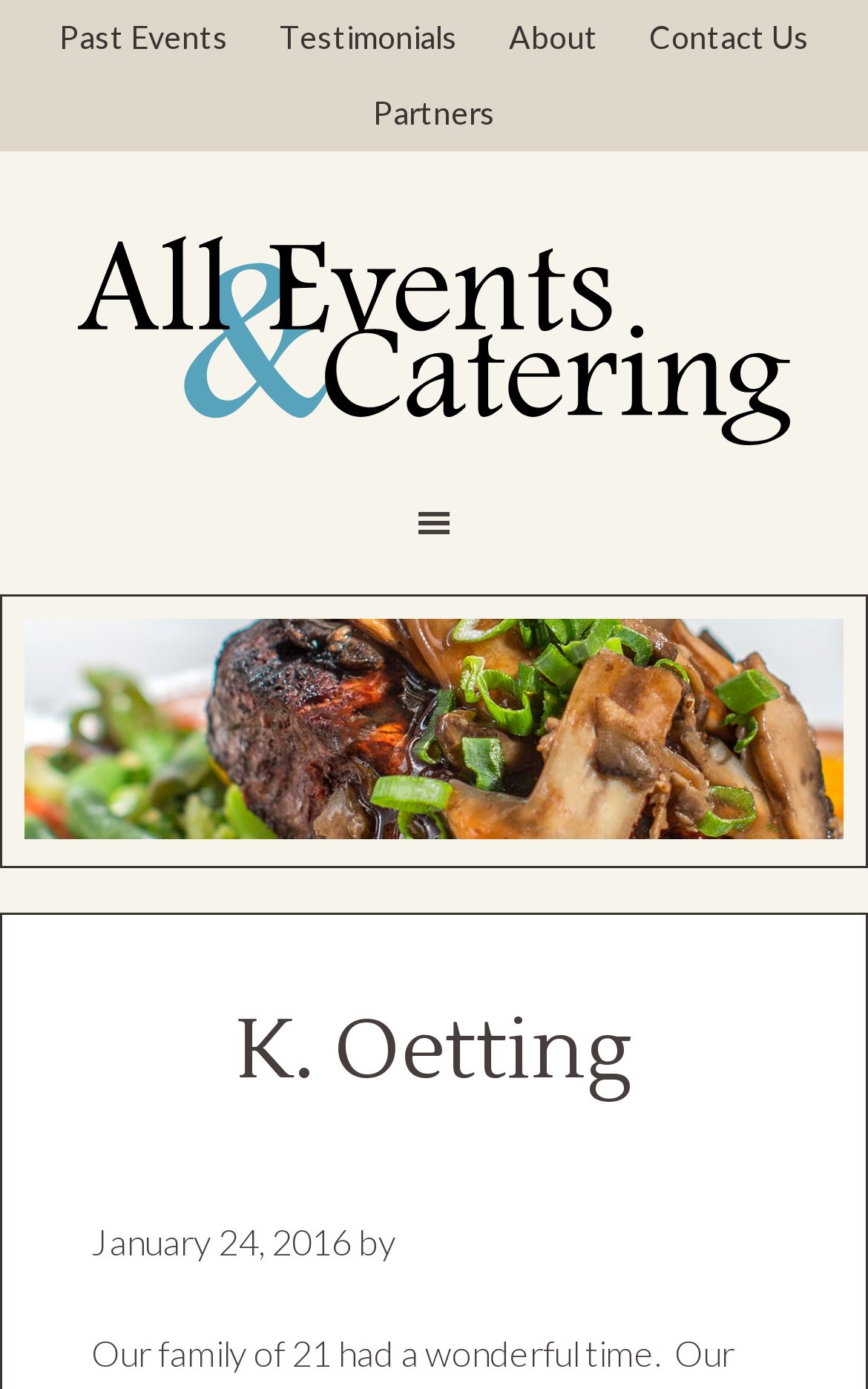Identify the bounding box coordinates for the UI element mentioned here: "Contact Us". Provide the coordinates as four float values between 0 and 1, i.e., [left, top, right, bottom].

[0.722, 0.0, 0.958, 0.054]